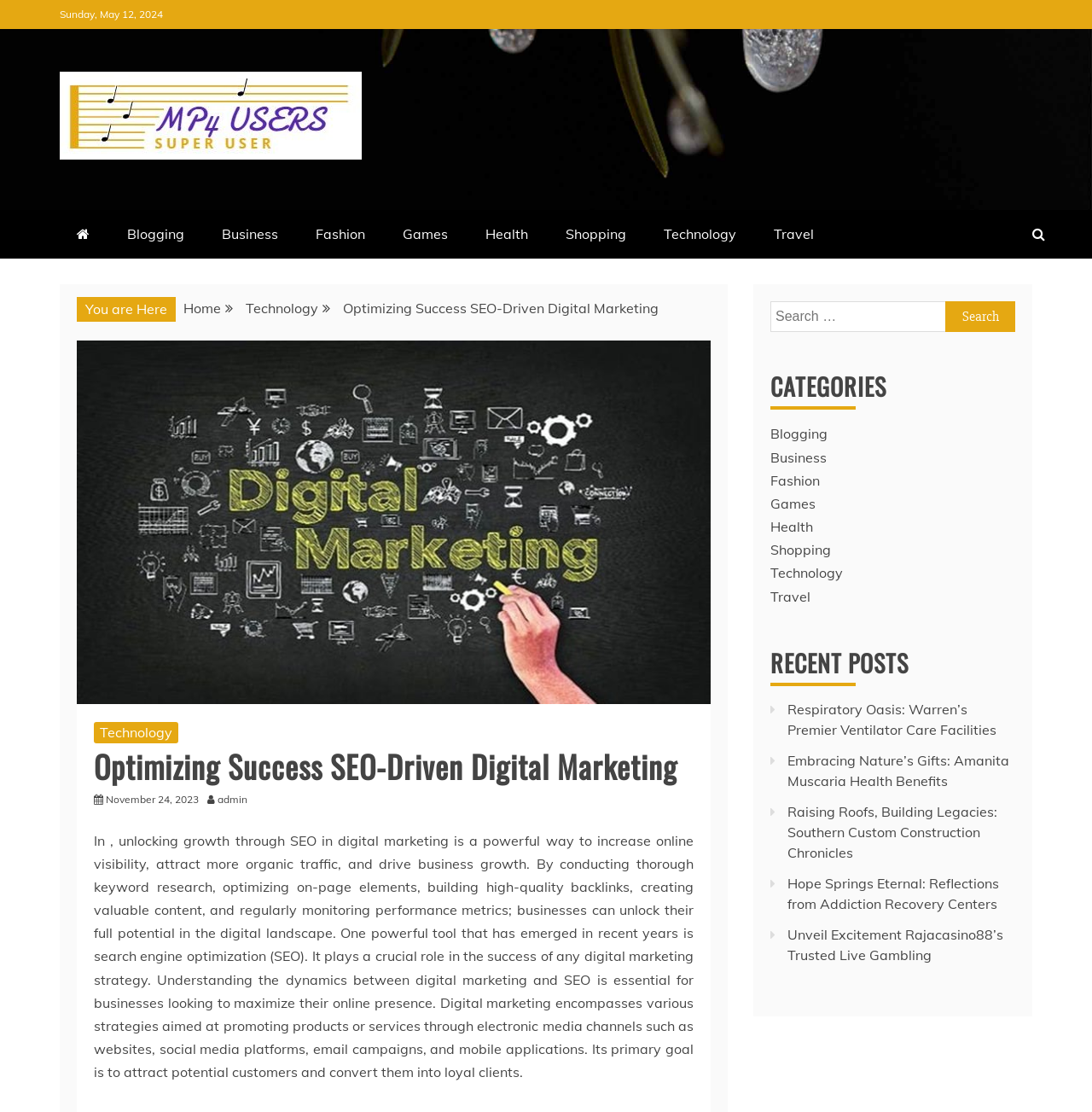Please specify the bounding box coordinates for the clickable region that will help you carry out the instruction: "Login as author".

None